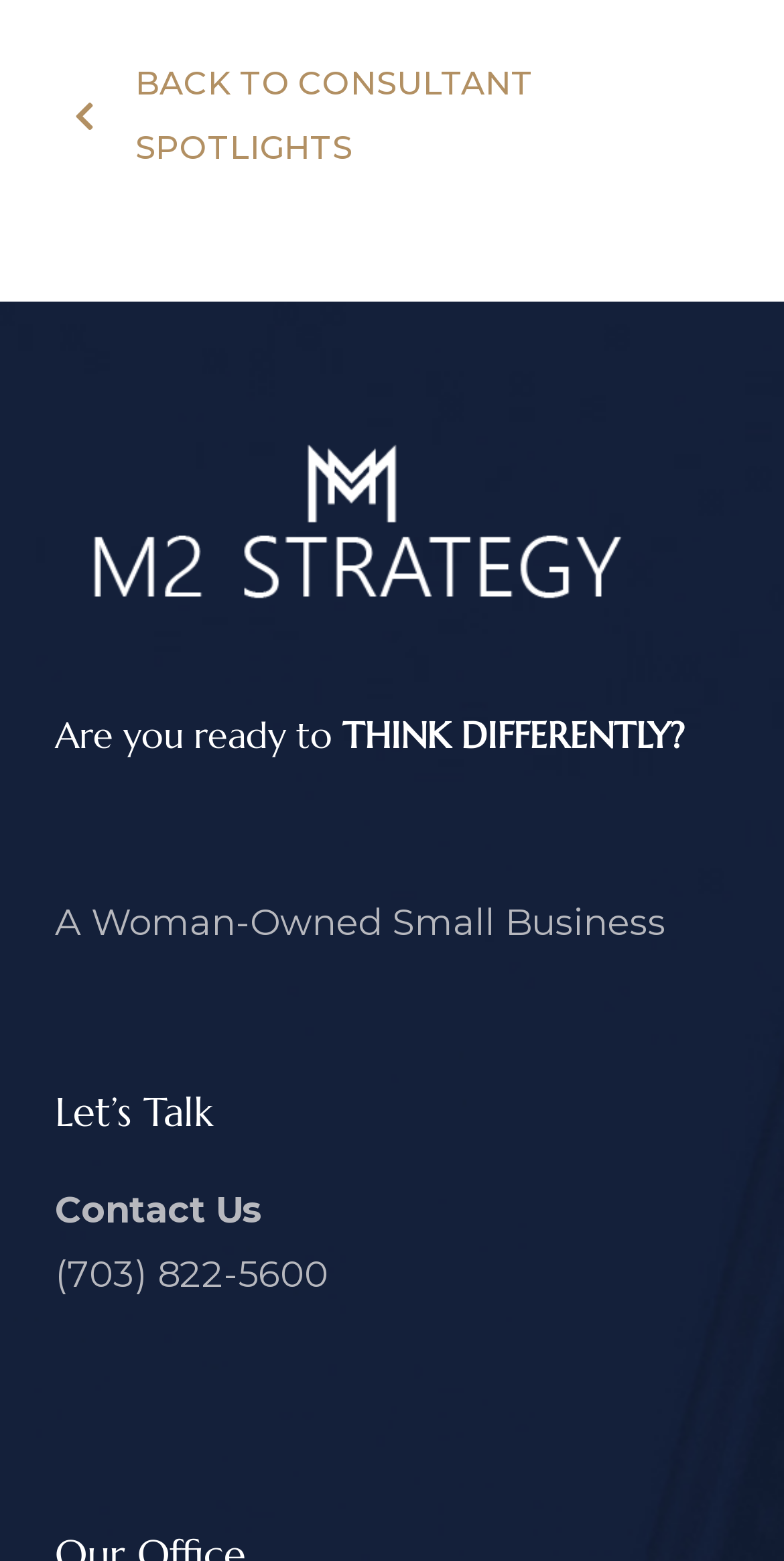Please analyze the image and provide a thorough answer to the question:
What is the contact phone number provided?

The webpage provides a contact phone number '(703) 822-5600' in the StaticText element, which can be used to reach out to the business.